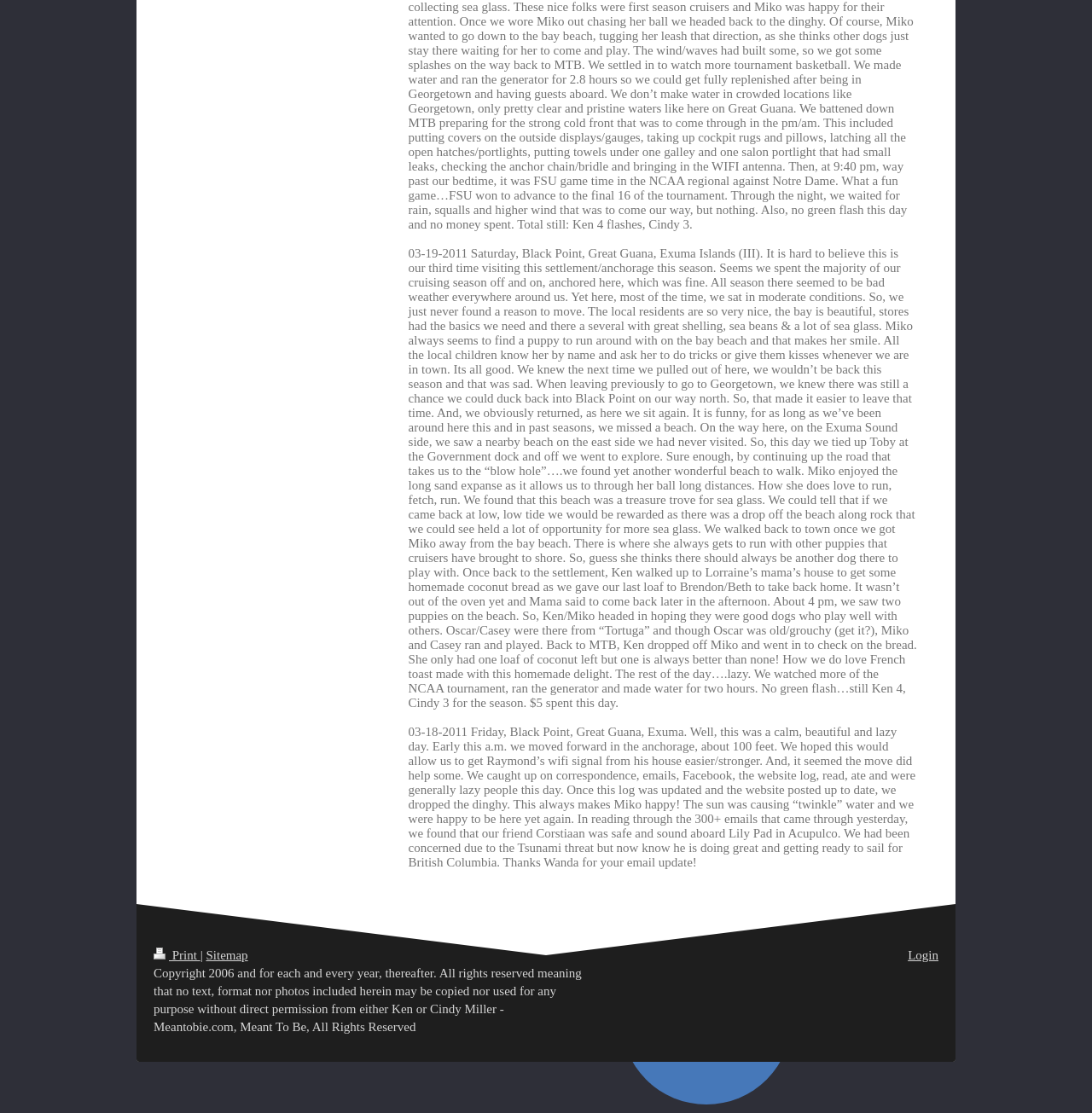Give a one-word or phrase response to the following question: What is the purpose of Ken's visit to Lorraine's mama's house?

to get homemade coconut bread